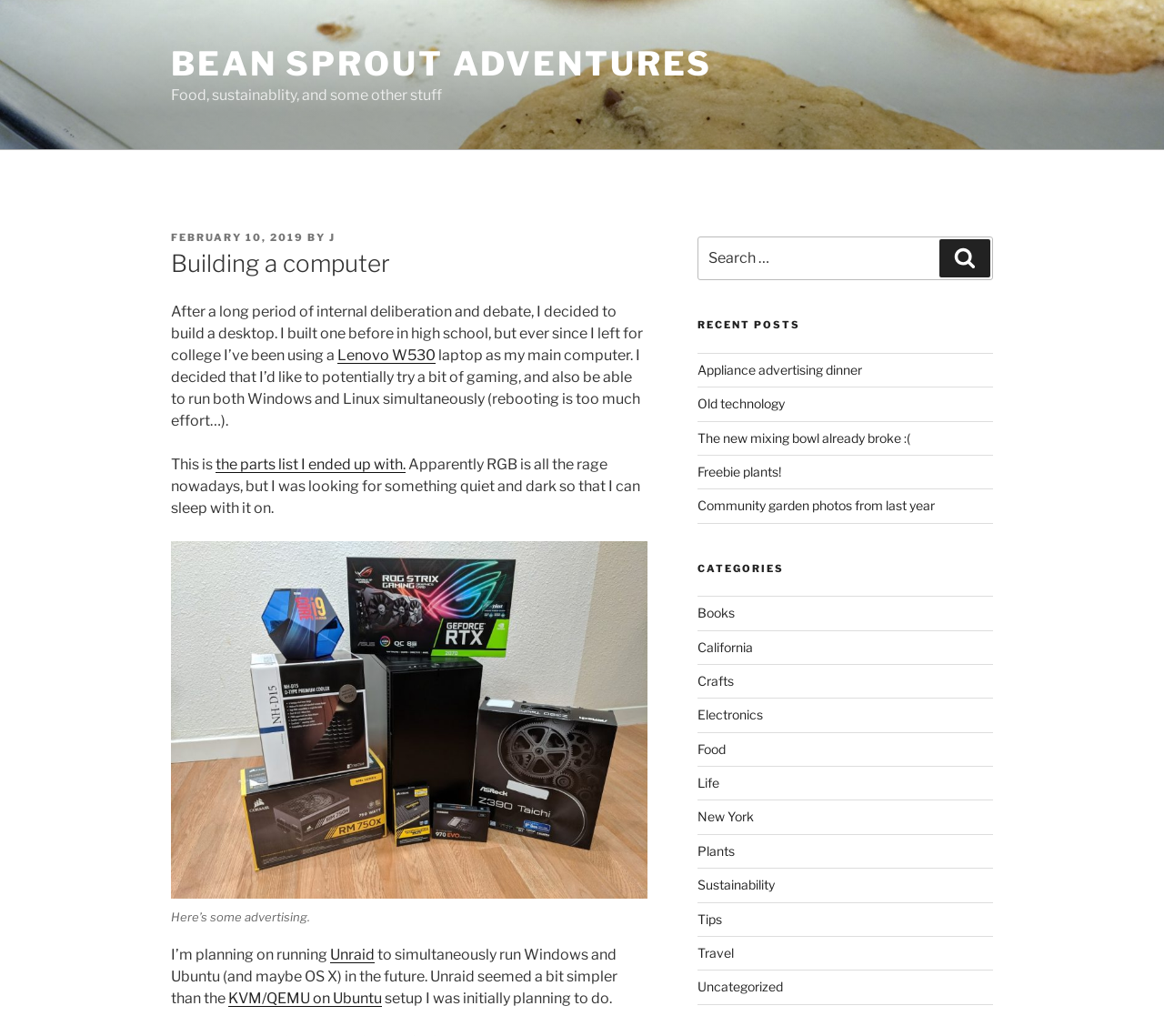From the webpage screenshot, identify the region described by KVM/QEMU on Ubuntu. Provide the bounding box coordinates as (top-left x, top-left y, bottom-right x, bottom-right y), with each value being a floating point number between 0 and 1.

[0.196, 0.955, 0.328, 0.972]